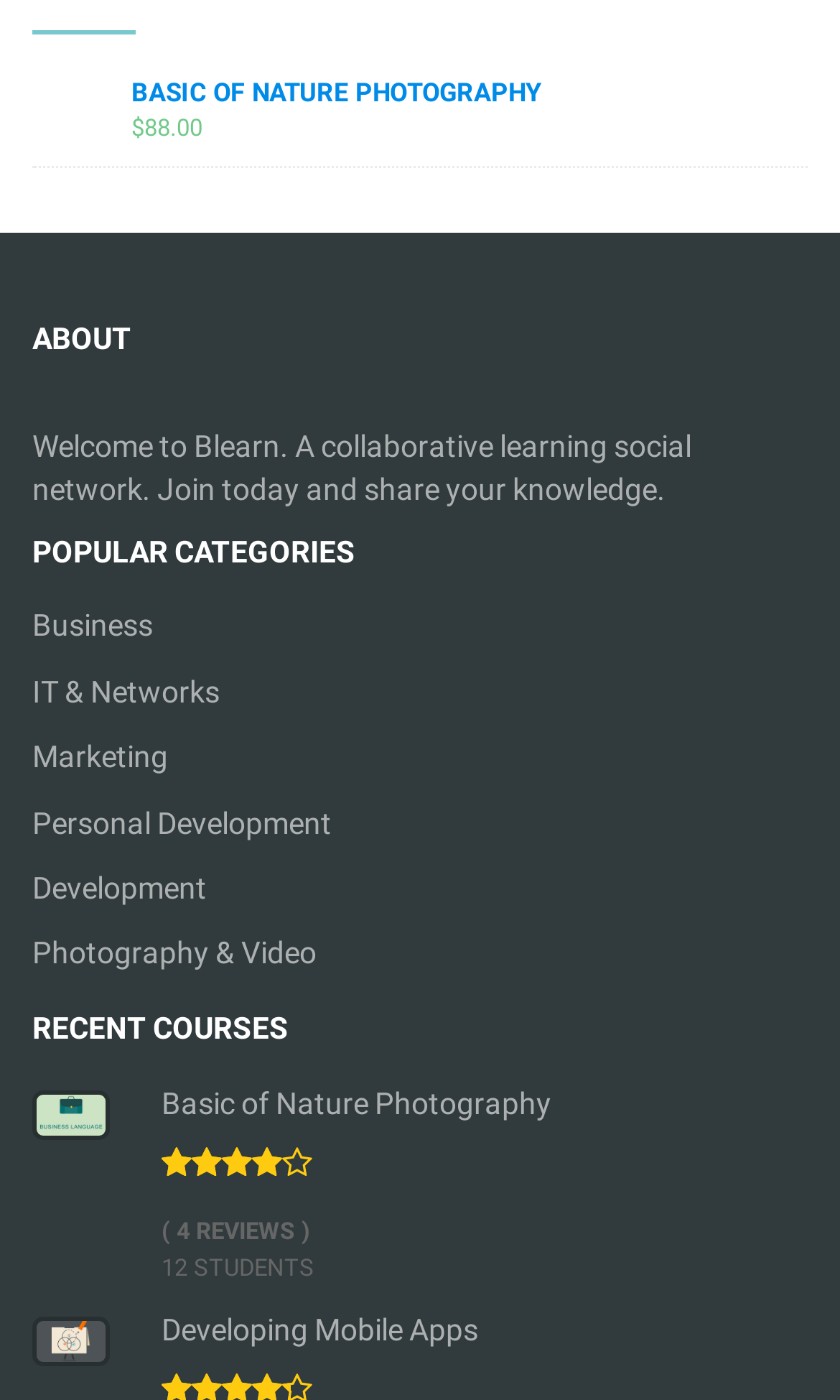Identify the bounding box coordinates of the clickable section necessary to follow the following instruction: "explore the course on developing mobile apps". The coordinates should be presented as four float numbers from 0 to 1, i.e., [left, top, right, bottom].

[0.192, 0.933, 0.962, 0.967]